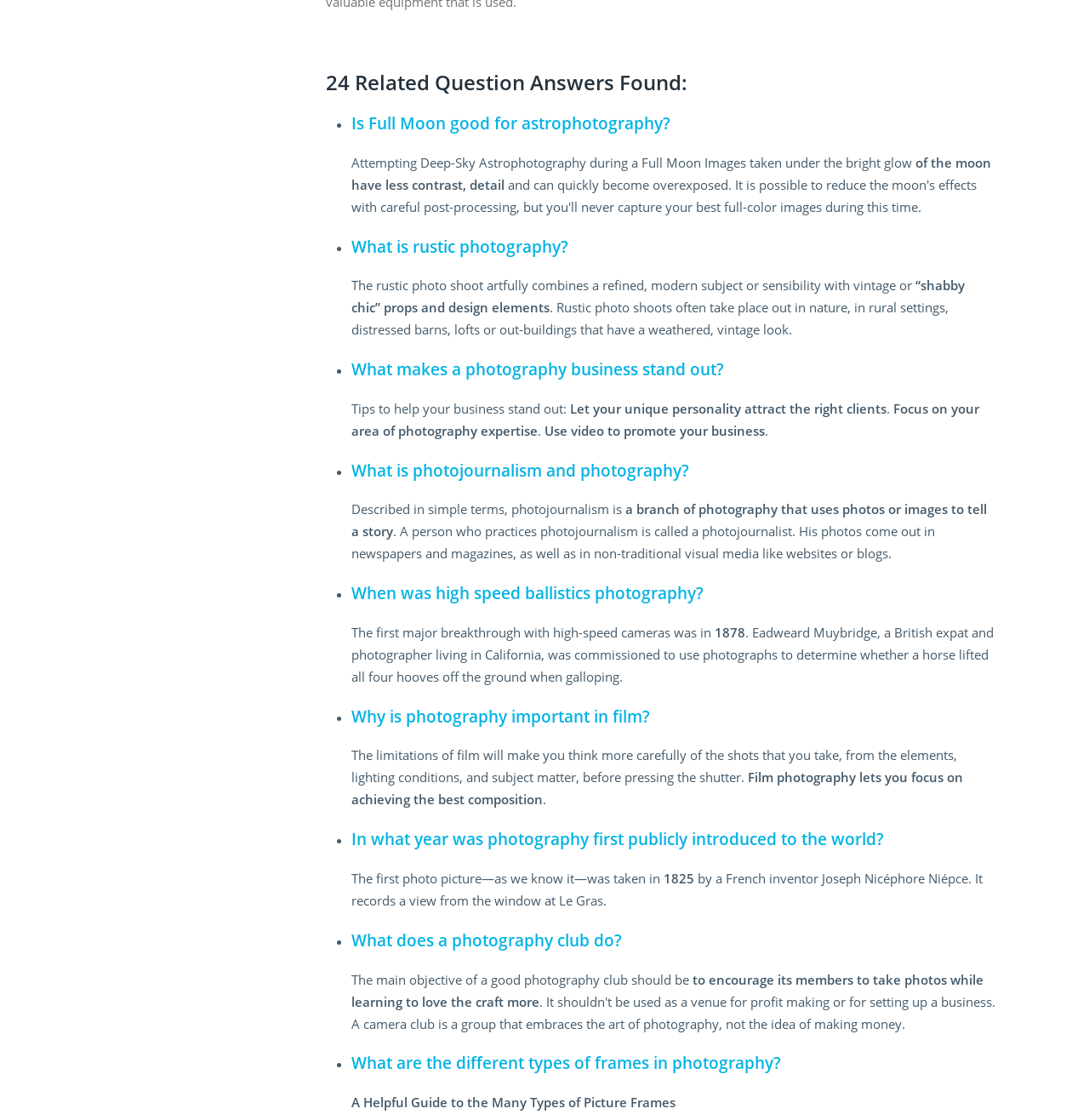Could you highlight the region that needs to be clicked to execute the instruction: "Learn about 'What makes a photography business stand out?'"?

[0.322, 0.32, 0.664, 0.34]